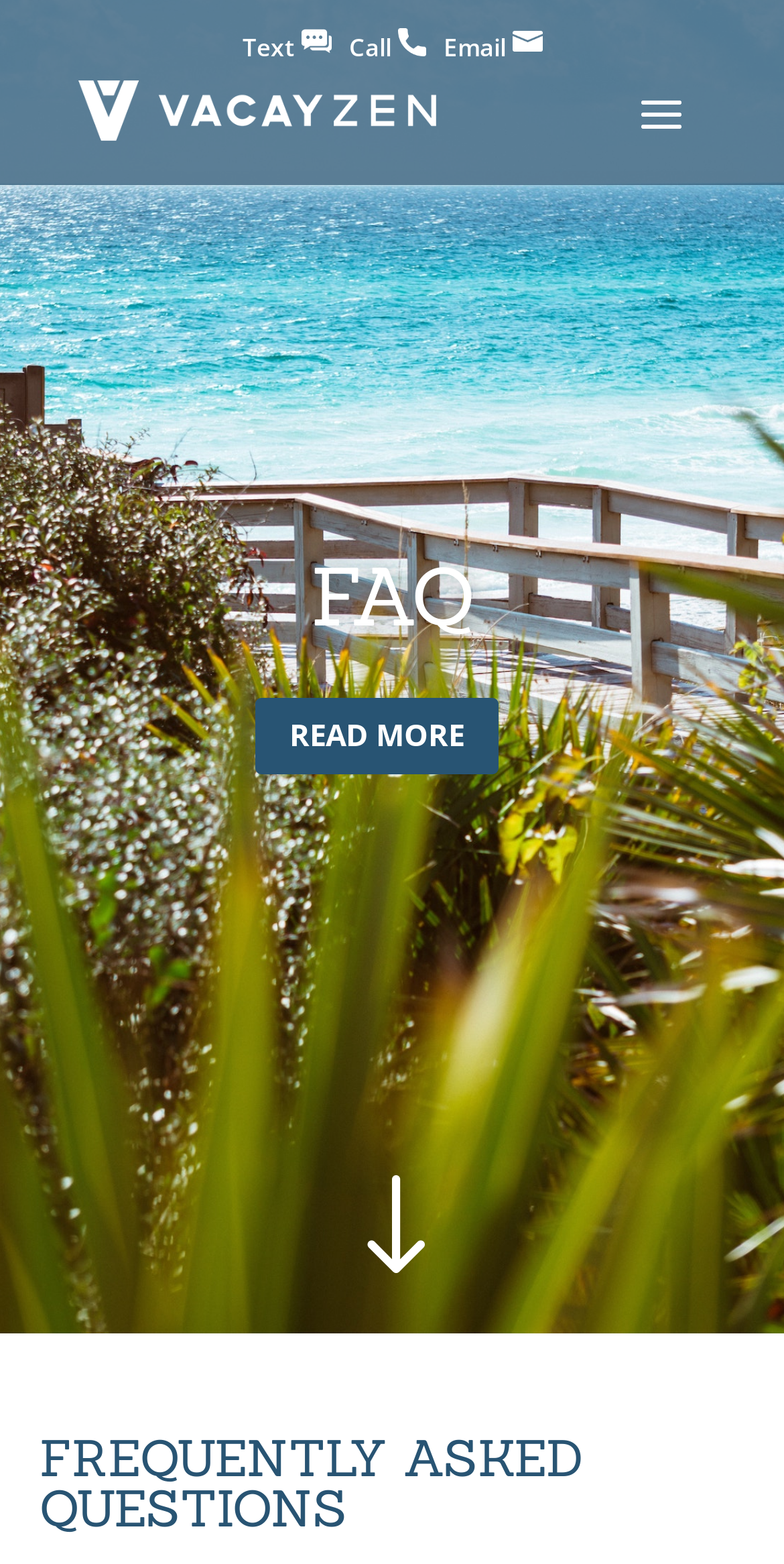Are there any contact options available?
Using the screenshot, give a one-word or short phrase answer.

Yes